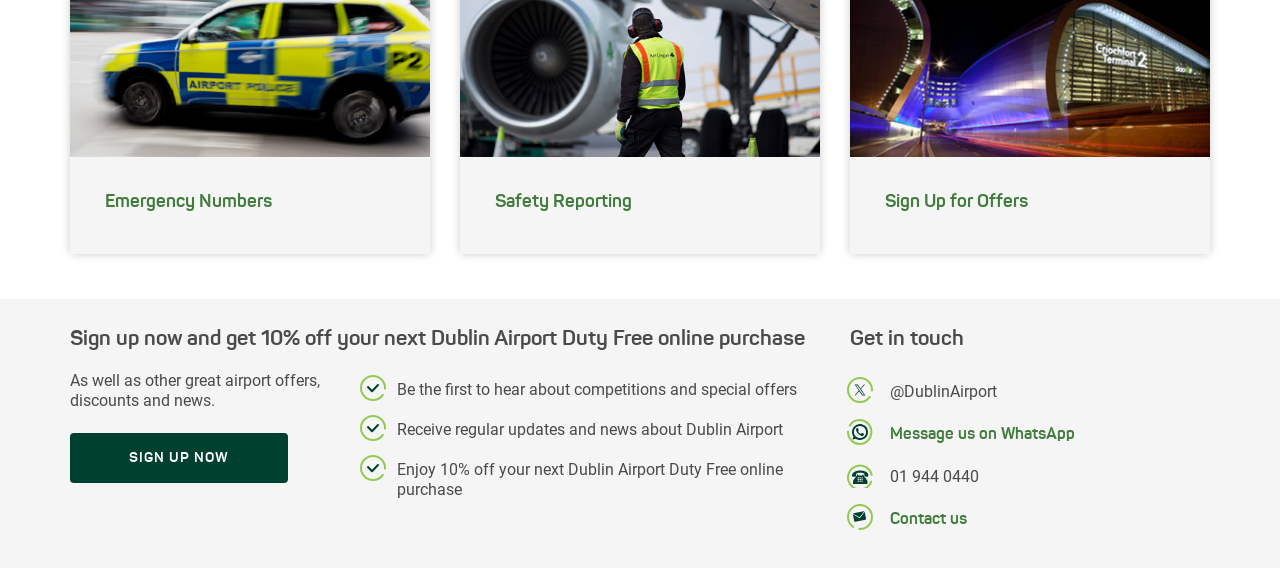What is the benefit of receiving regular updates?
Give a one-word or short phrase answer based on the image.

Competitions and special offers